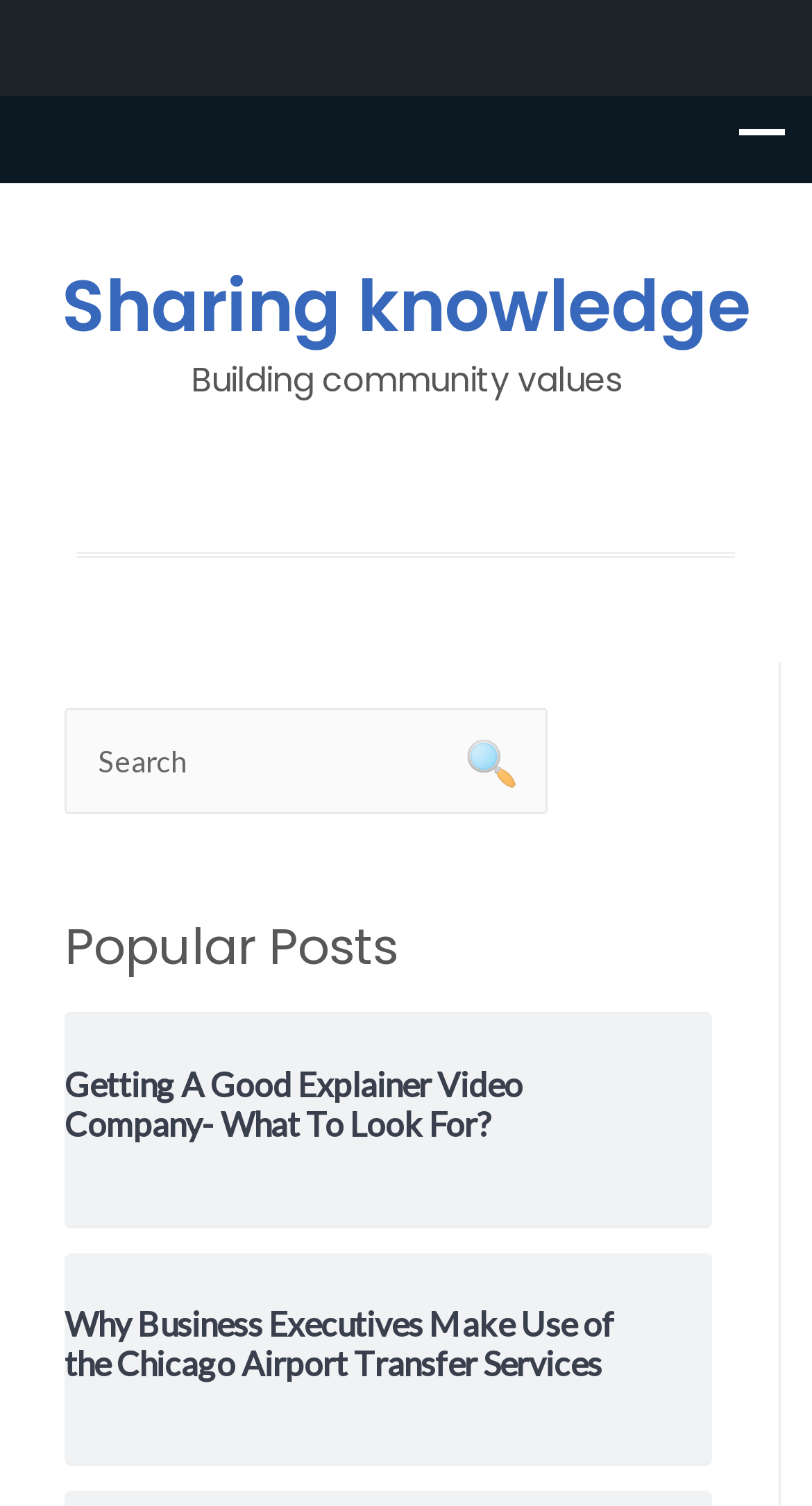Provide a short answer to the following question with just one word or phrase: What is the function of the button next to the search box?

To submit search query